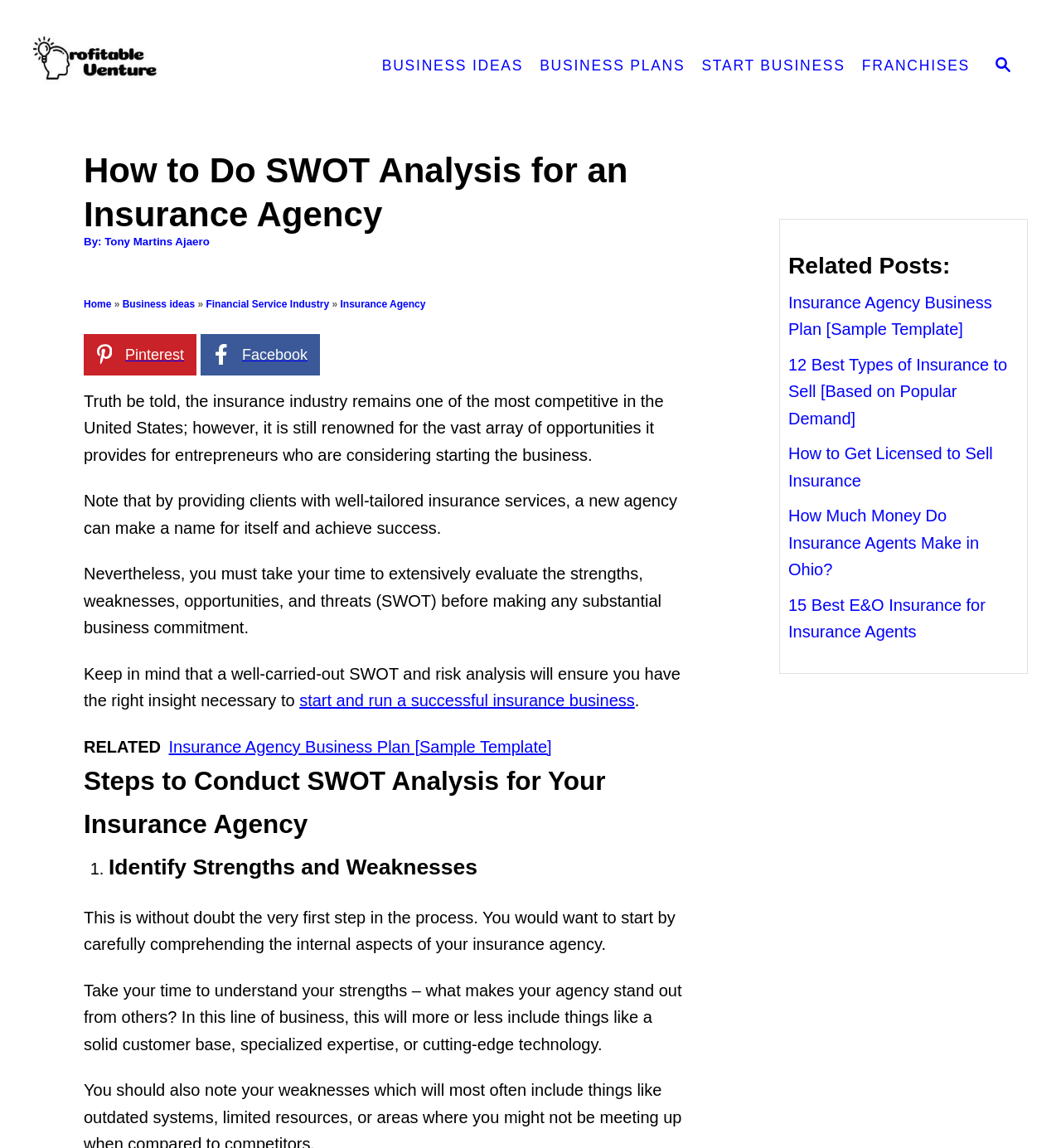Find the bounding box coordinates of the area that needs to be clicked in order to achieve the following instruction: "View related post about insurance agency business plan". The coordinates should be specified as four float numbers between 0 and 1, i.e., [left, top, right, bottom].

[0.743, 0.255, 0.935, 0.295]